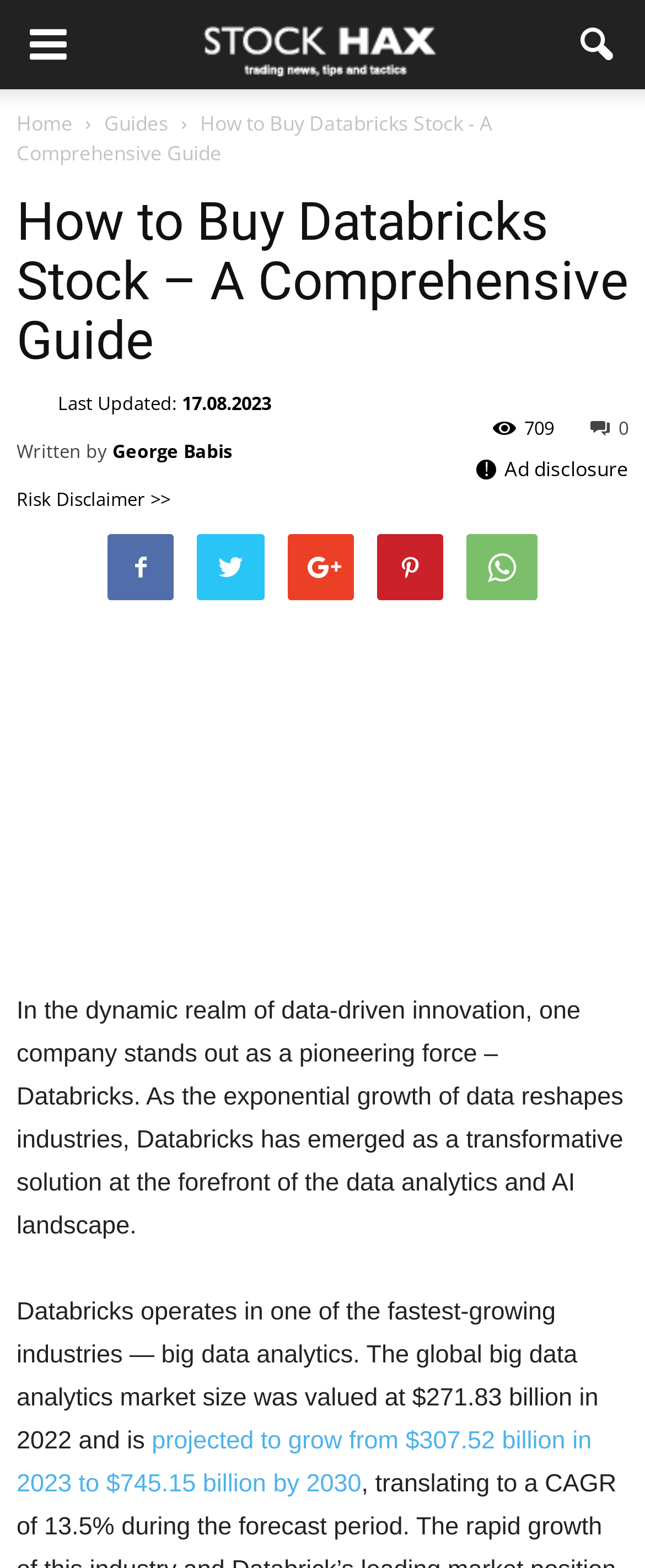Please identify the bounding box coordinates of the element's region that needs to be clicked to fulfill the following instruction: "Click the Guides link". The bounding box coordinates should consist of four float numbers between 0 and 1, i.e., [left, top, right, bottom].

[0.162, 0.07, 0.262, 0.088]